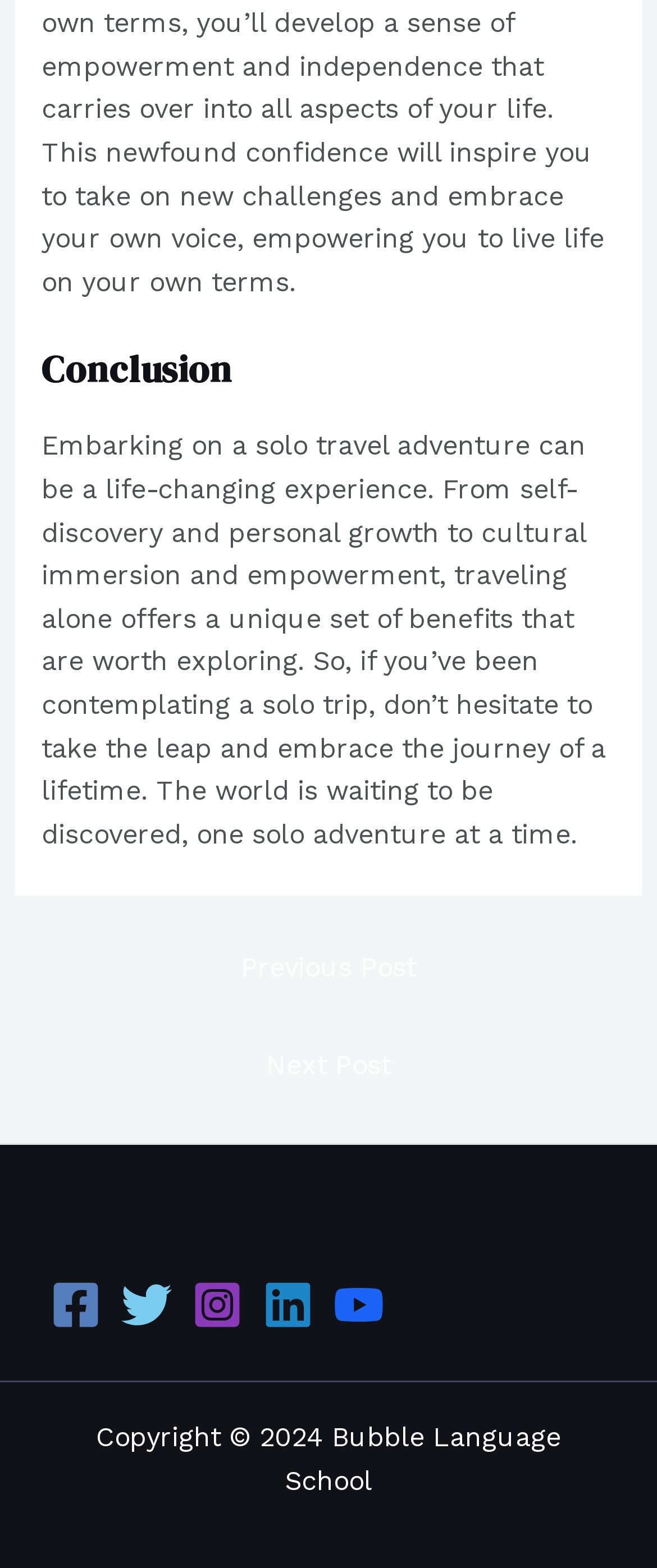How many social media links are present?
Give a comprehensive and detailed explanation for the question.

The social media links can be found at the bottom of the webpage, and there are five links in total, namely Facebook, Twitter, Instagram, Linkedin, and YouTube, each accompanied by an image.